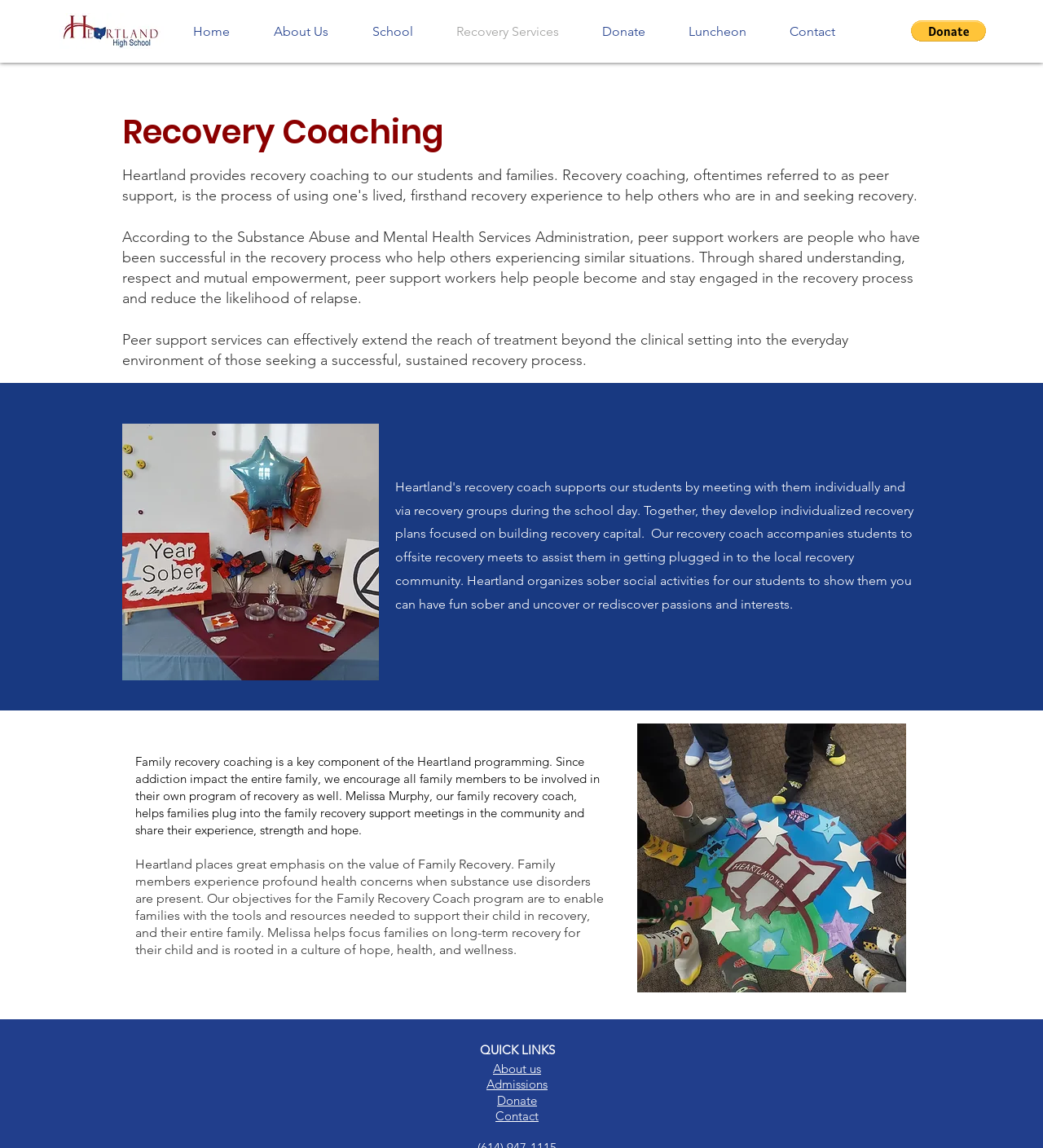Determine the bounding box coordinates for the clickable element to execute this instruction: "Click the About Us link". Provide the coordinates as four float numbers between 0 and 1, i.e., [left, top, right, bottom].

[0.241, 0.015, 0.336, 0.04]